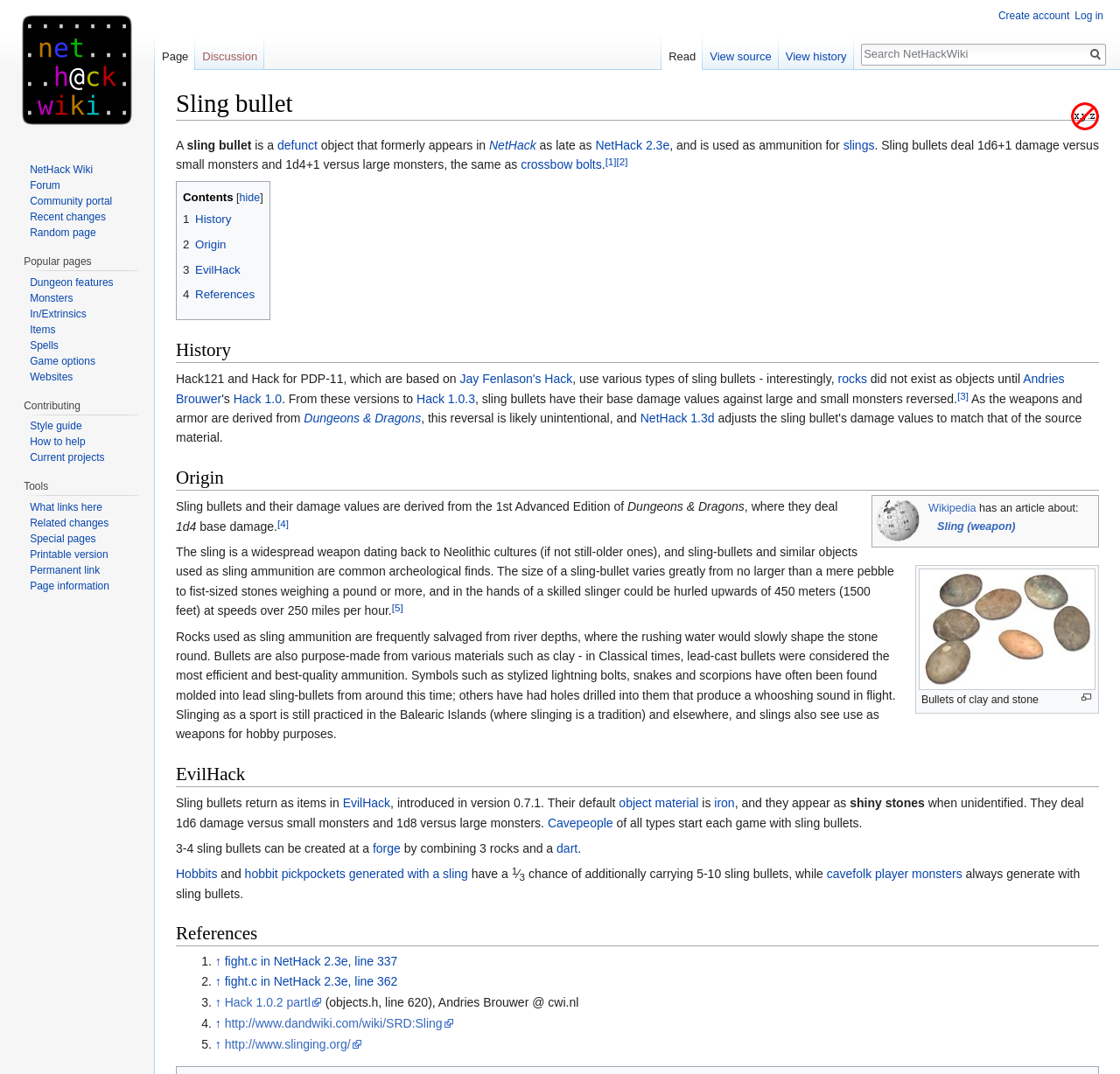What is the origin of sling bullets' damage values?
Kindly answer the question with as much detail as you can.

The webpage states that sling bullets and their damage values are derived from the 1st Advanced Edition of Dungeons & Dragons, where they deal 1d4 base damage.